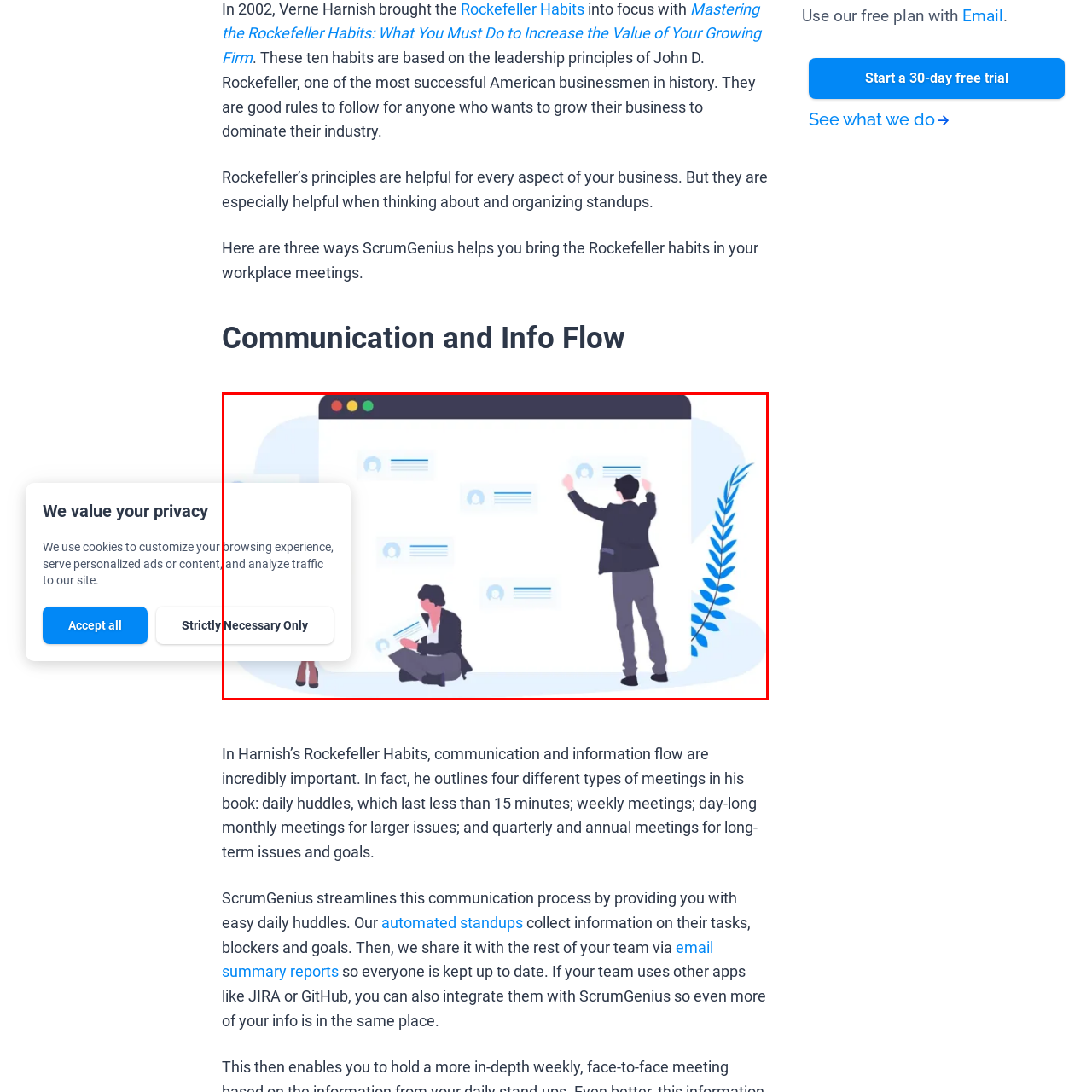Create a detailed narrative of the image inside the red-lined box.

The image depicts a collaborative workspace where two professionals engage in a productive meeting environment, emphasizing effective communication and information flow—a key concept in the Rockefeller Habits framework. On the left, a seated individual is focused on a task, possibly reviewing notes or data on a digital device. On the right, another individual stands confidently while interacting with a visual display, likely annotating or sharing insights to enhance the group's understanding.

In the background, a board features clearly organized information, symbolizing structured meetings and the importance of communication, which are vital principles highlighted in the context of utilizing ScrumGenius to facilitate streamlined interactions. The overall atmosphere showcases a modern, organized approach to teamwork, reinforcing the effectiveness of incorporating established business habits for optimal results.